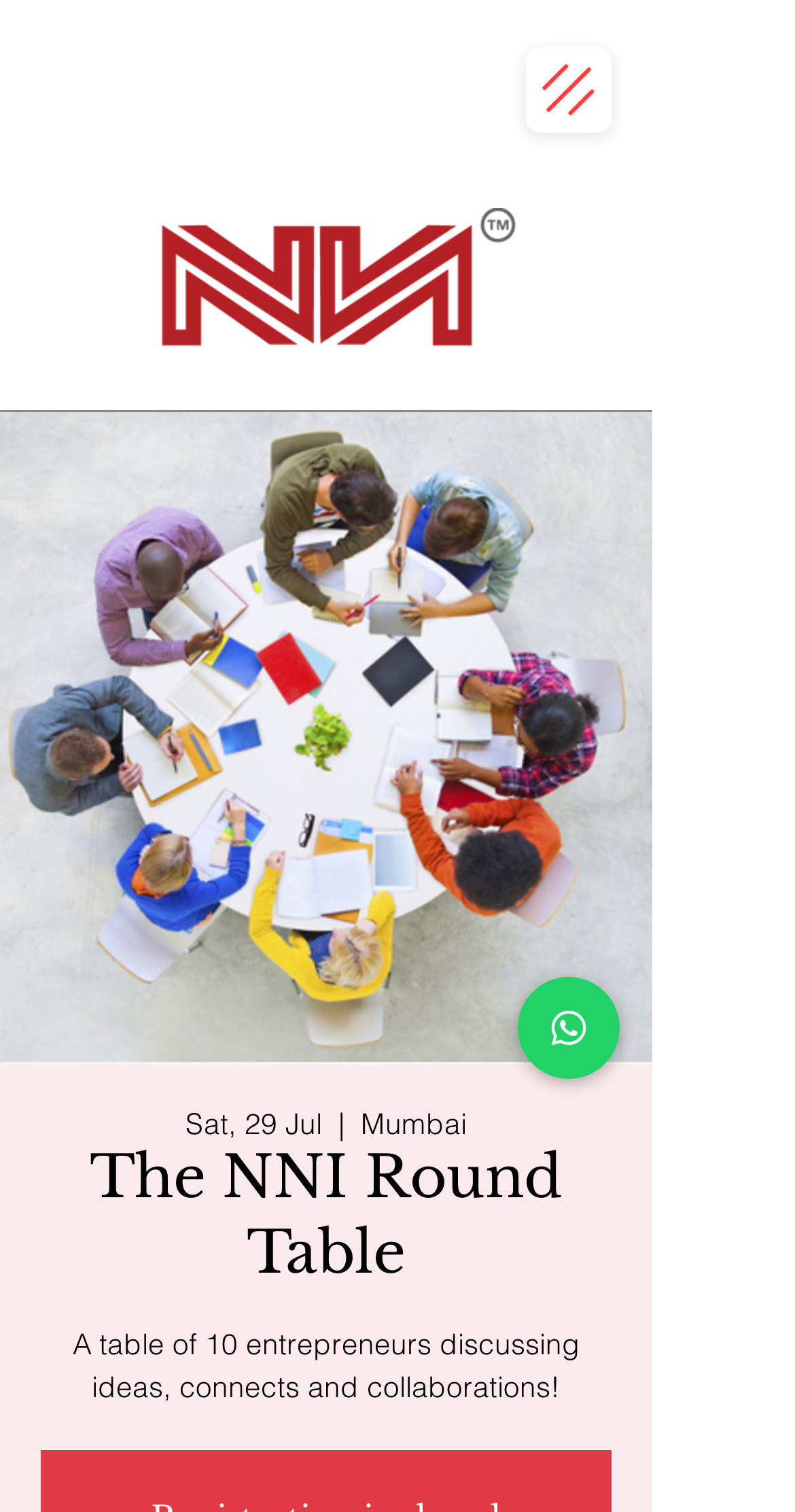Carefully examine the image and provide an in-depth answer to the question: What social media platform is linked?

I found a link element with the text 'WhatsApp' which indicates that the webpage provides a link to WhatsApp, likely for users to connect or share information.